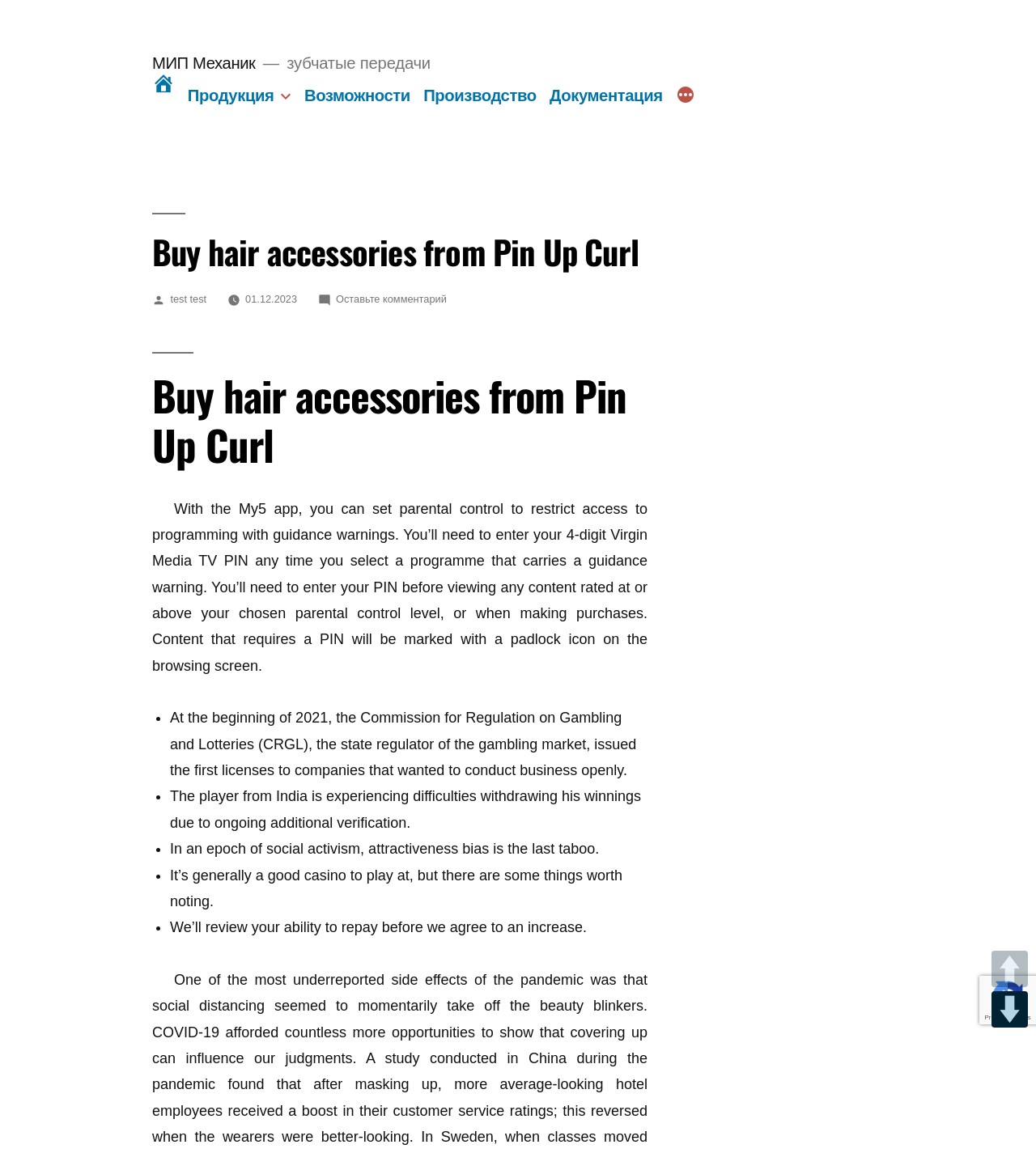Determine the bounding box coordinates of the clickable area required to perform the following instruction: "Click on Возможности". The coordinates should be represented as four float numbers between 0 and 1: [left, top, right, bottom].

[0.294, 0.075, 0.396, 0.091]